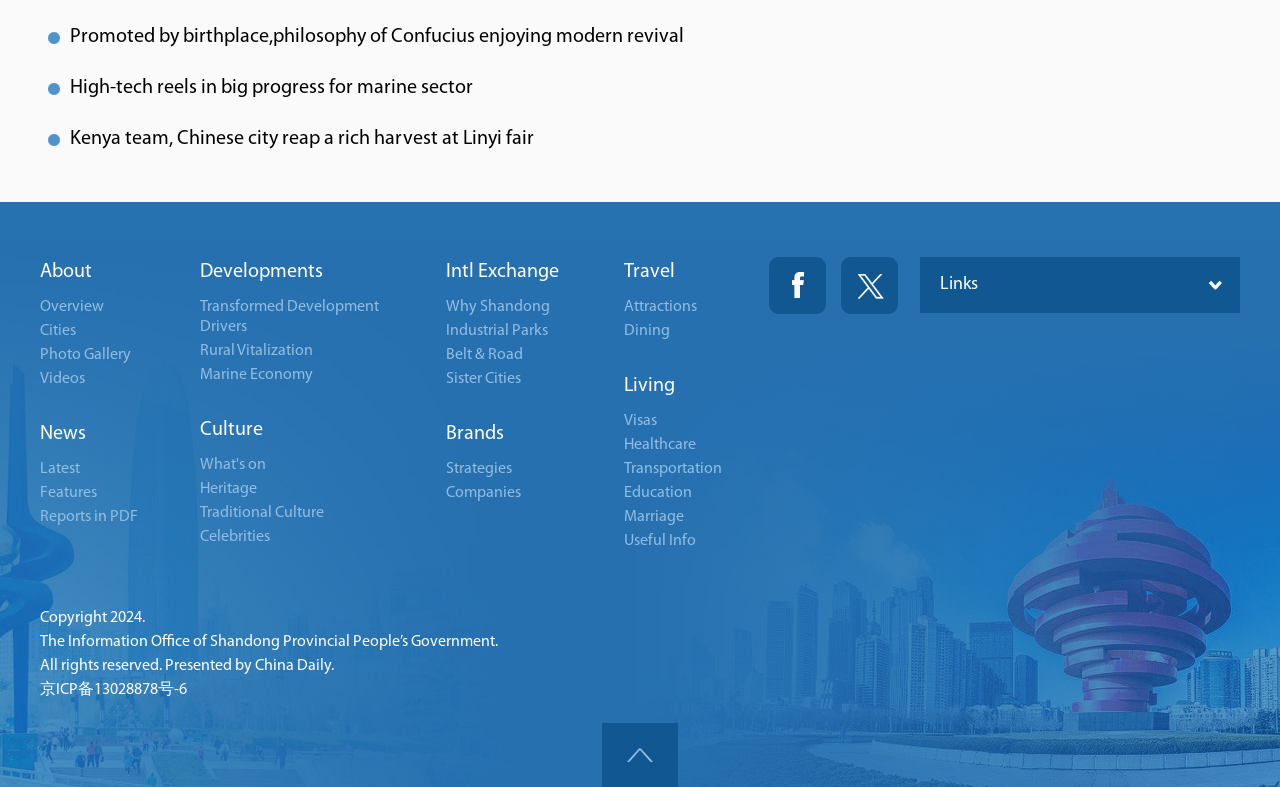Please identify the bounding box coordinates of the element I should click to complete this instruction: 'Learn about Shandong's culture'. The coordinates should be given as four float numbers between 0 and 1, like this: [left, top, right, bottom].

[0.156, 0.533, 0.205, 0.558]